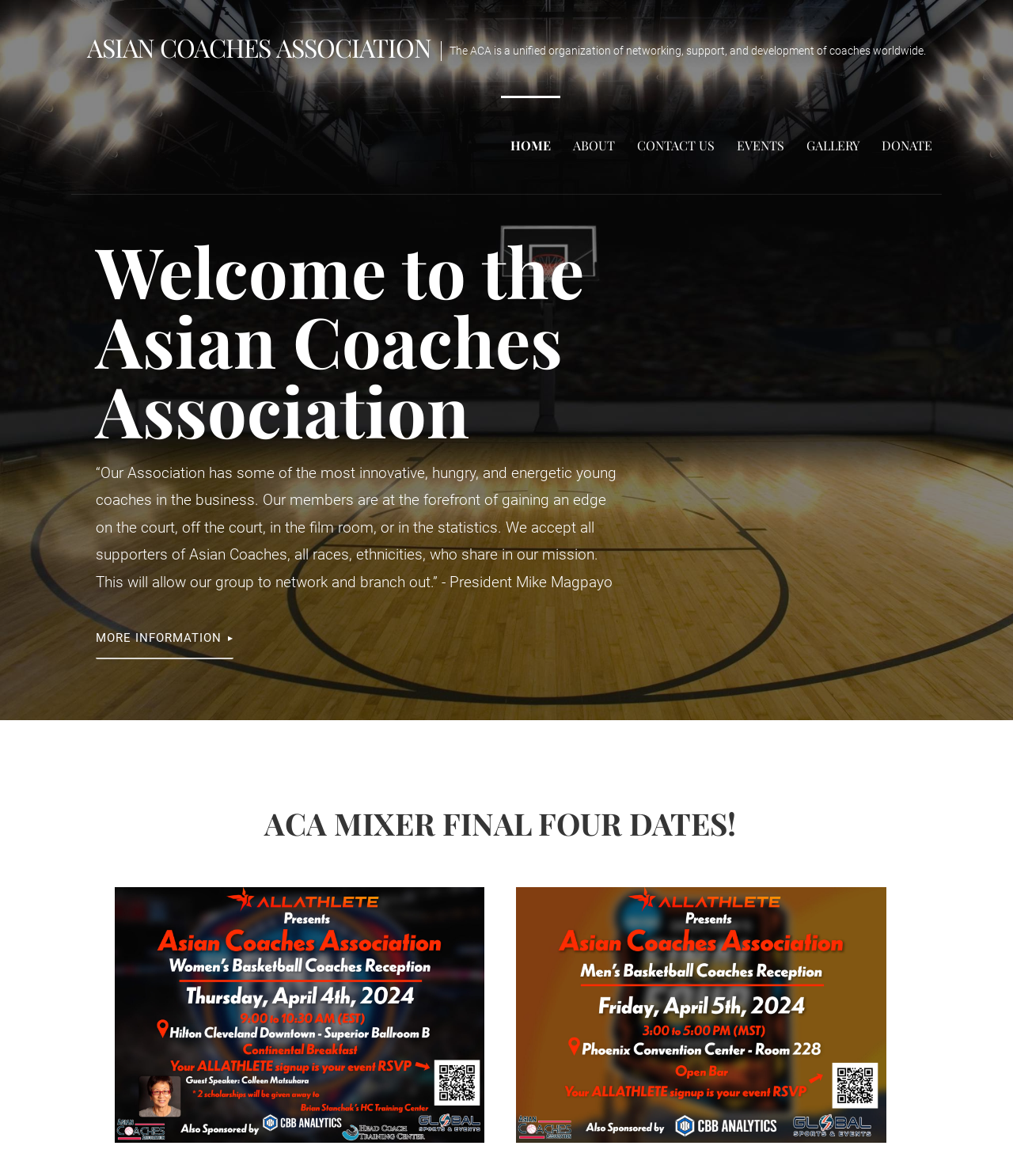Please determine the bounding box coordinates for the element that should be clicked to follow these instructions: "Go to 'Page 2'".

None